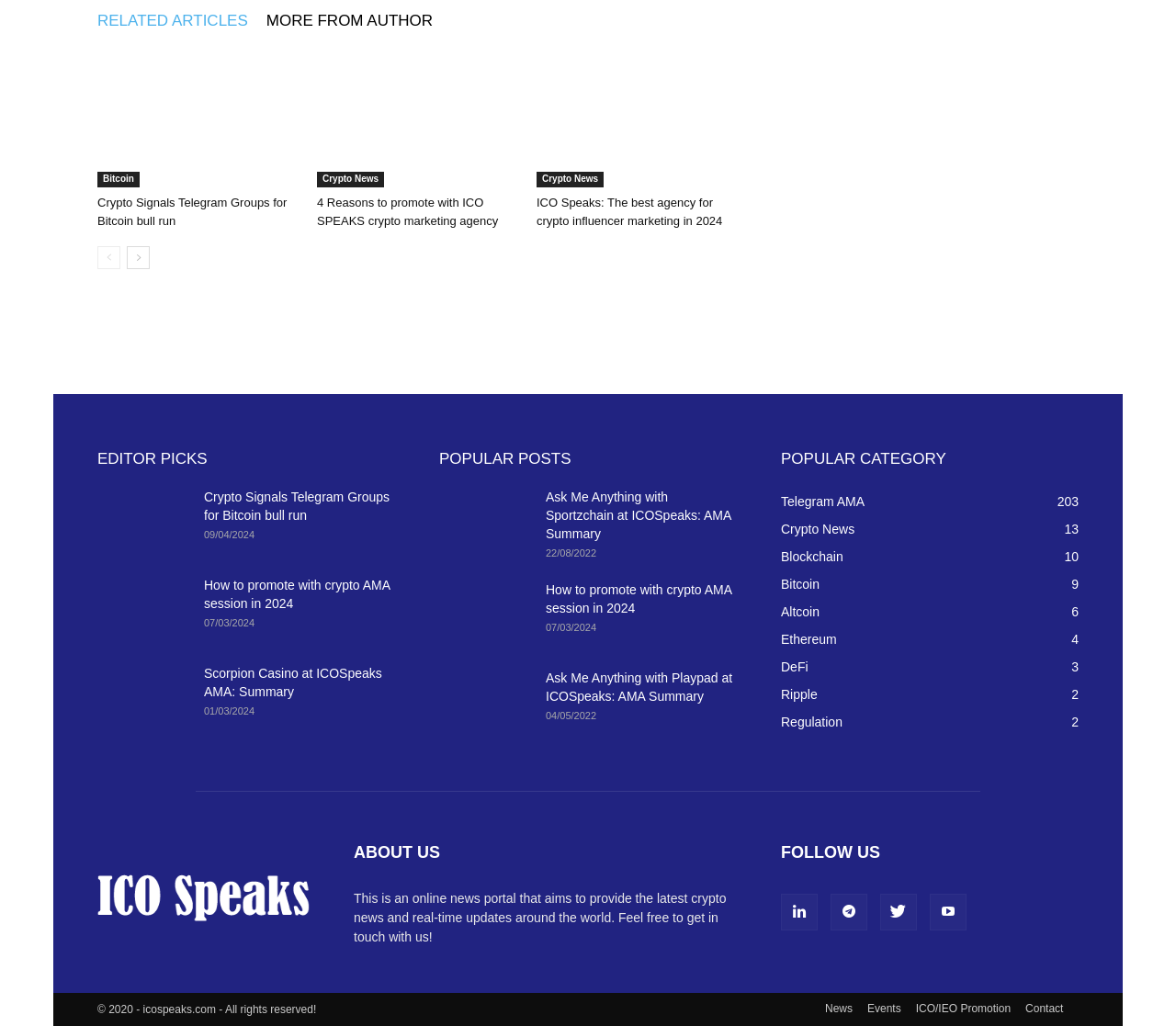Provide a single word or phrase to answer the given question: 
What is the topic of the article 'How to promote with crypto AMA session in 2024'?

Crypto AMA